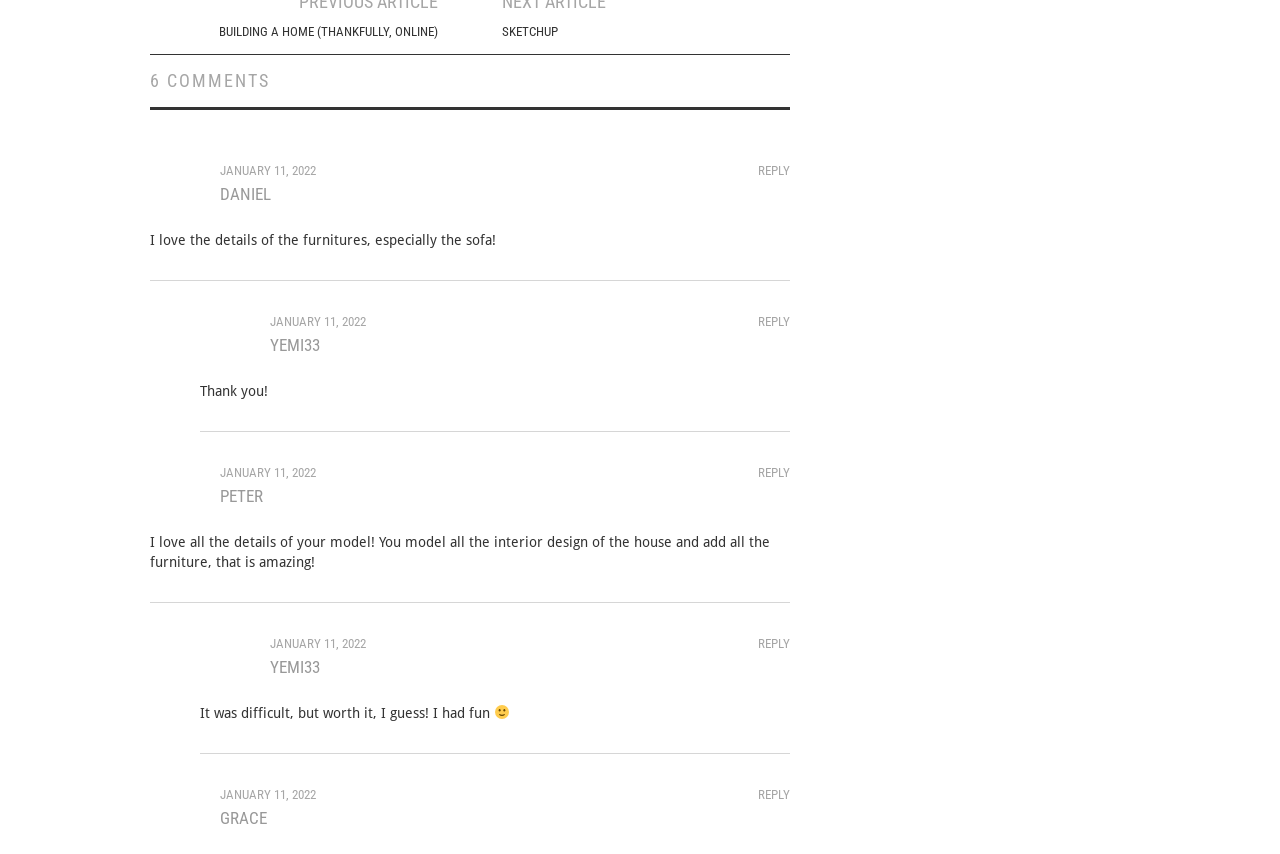Find the bounding box coordinates of the clickable area required to complete the following action: "Click on 'BUILDING A HOME (THANKFULLY, ONLINE)' link".

[0.171, 0.026, 0.342, 0.049]